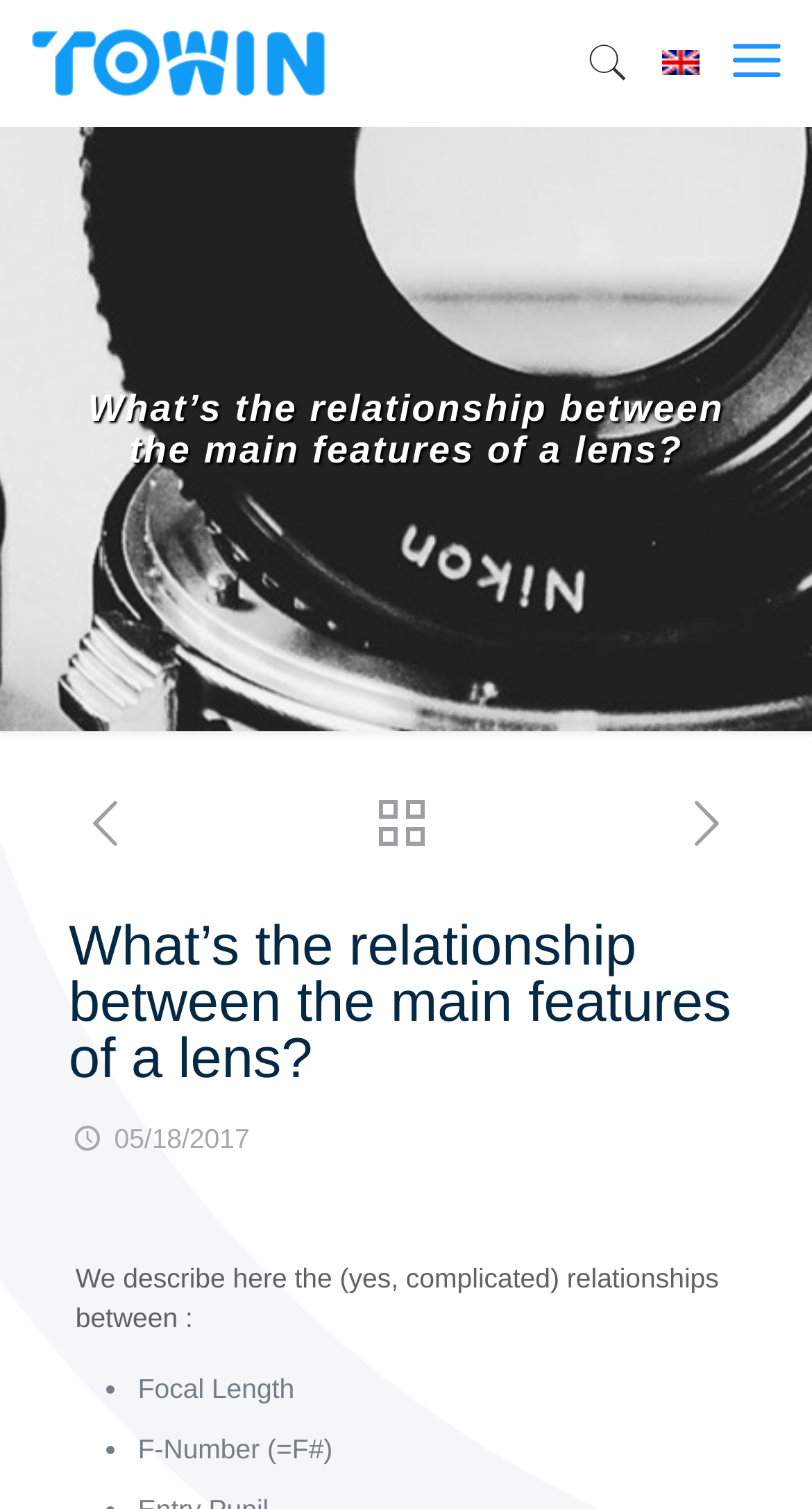Describe every aspect of the webpage in a detailed manner.

This webpage appears to be an article or blog post discussing the relationships between various features of a lens. At the top left corner, there is a logo of "TowinLens" which is a clickable link. On the top right corner, there are three icons, possibly representing social media or sharing options.

The main title of the article, "What’s the relationship between the main features of a lens?", is prominently displayed in the middle of the top section. Below the title, there are three more links, possibly navigation or menu options.

The main content of the article starts with a brief introduction, "We describe here the (yes, complicated) relationships between :", followed by a list of bullet points. The list includes "Focal Length", "F-Number (=F#)", and possibly more items that are not visible in the provided accessibility tree. Each list item is preceded by a bullet point marker.

On the right side of the article, there is a timestamp indicating when the article was published, "05/18/2017". There are no images in the main content area, but there are several icons and logos throughout the page.